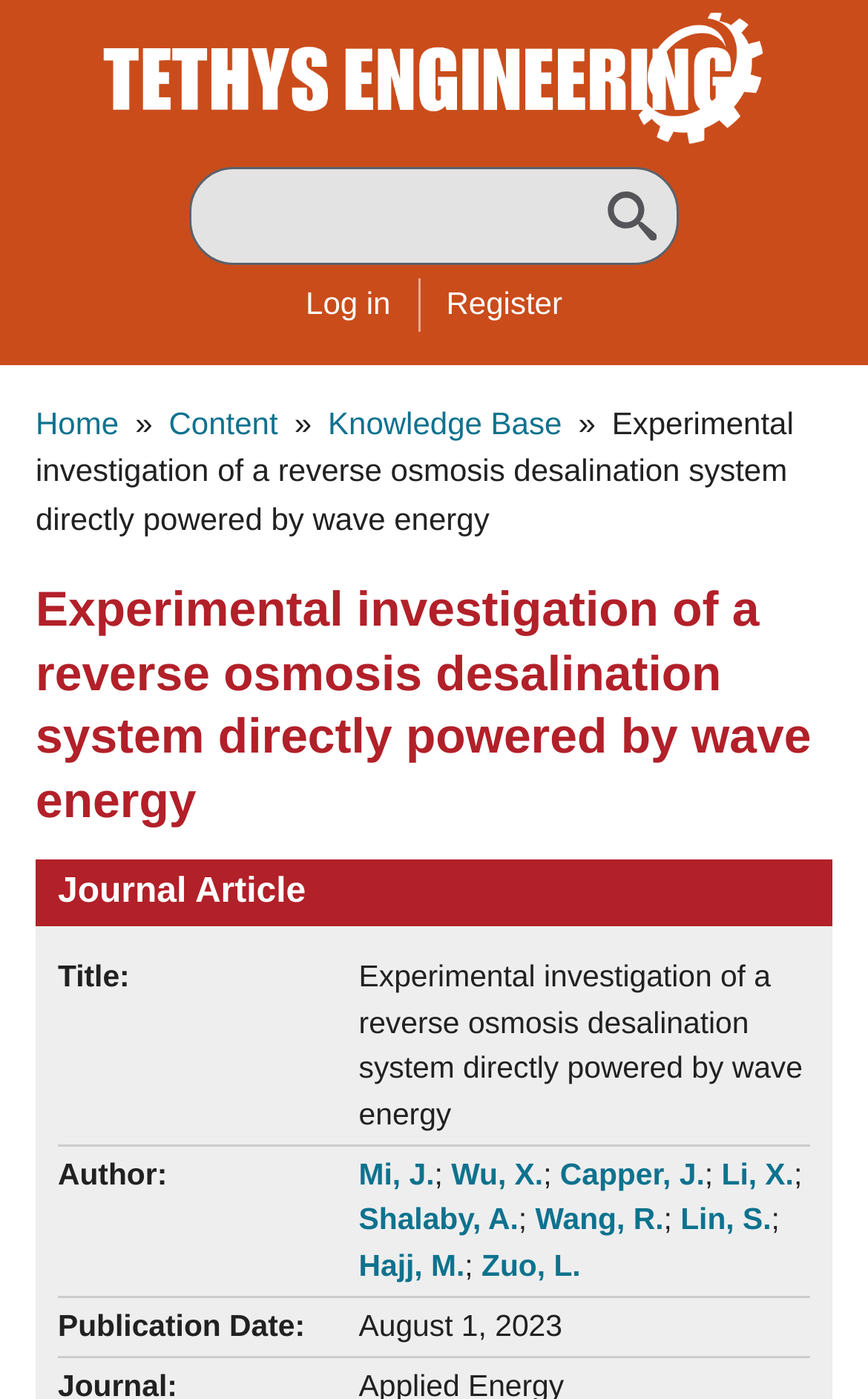Identify the bounding box coordinates for the region to click in order to carry out this instruction: "Click the 'Mi, J.' author link". Provide the coordinates using four float numbers between 0 and 1, formatted as [left, top, right, bottom].

[0.413, 0.827, 0.5, 0.851]